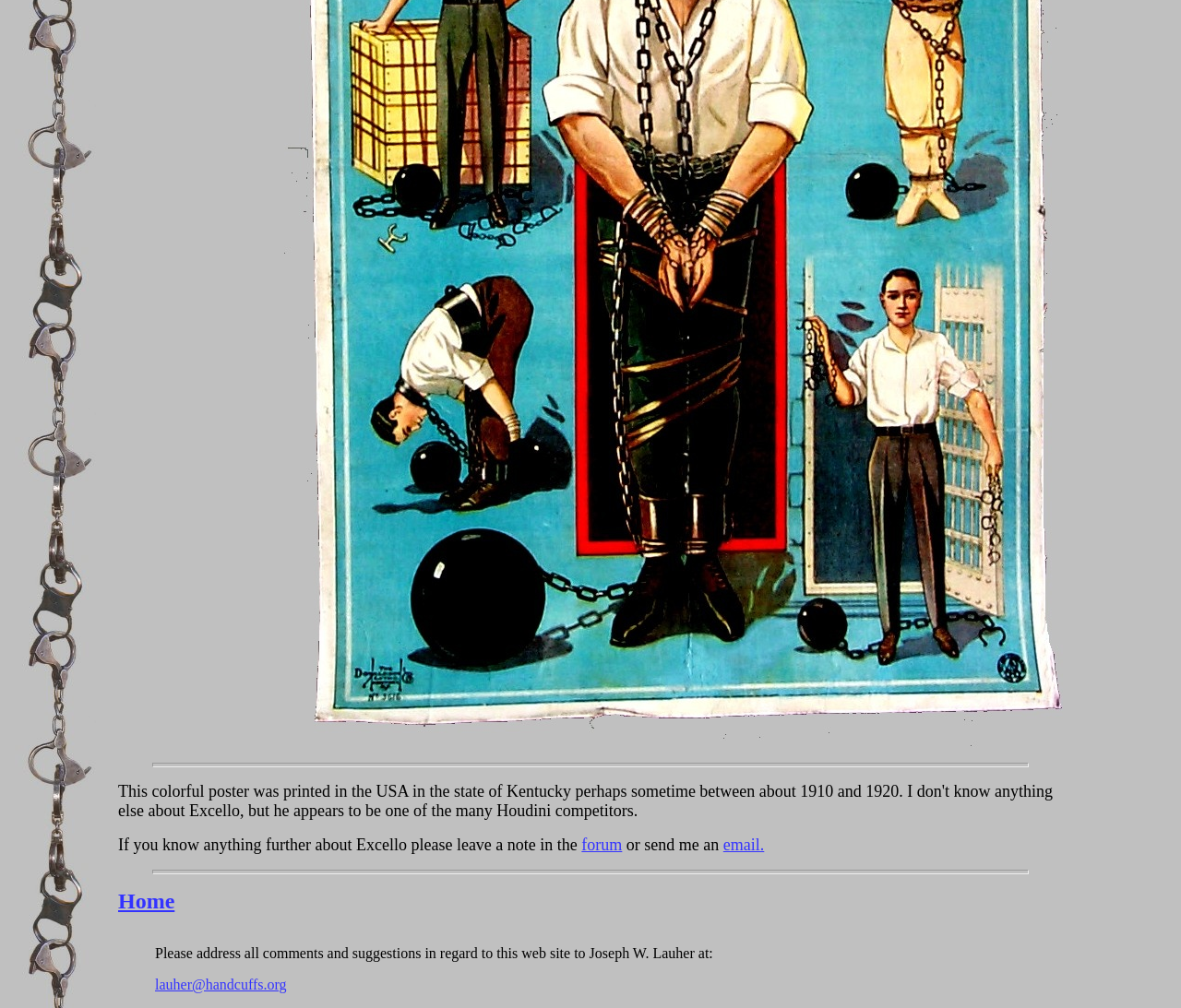Identify the bounding box for the element characterized by the following description: "alt="main picture"".

[0.241, 0.729, 0.9, 0.745]